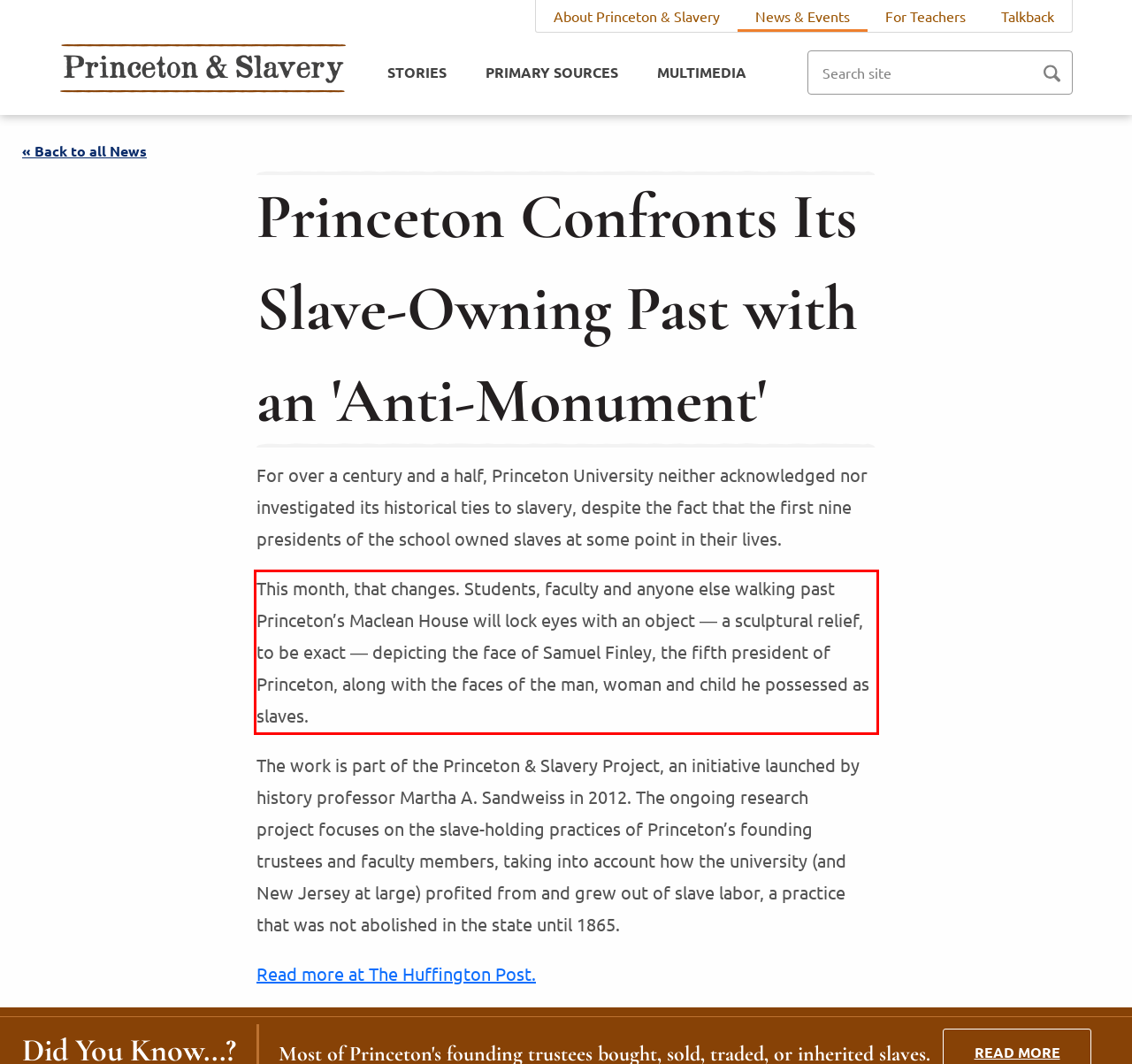Perform OCR on the text inside the red-bordered box in the provided screenshot and output the content.

This month, that changes. Students, faculty and anyone else walking past Princeton’s Maclean House will lock eyes with an object ― a sculptural relief, to be exact ― depicting the face of Samuel Finley, the fifth president of Princeton, along with the faces of the man, woman and child he possessed as slaves.